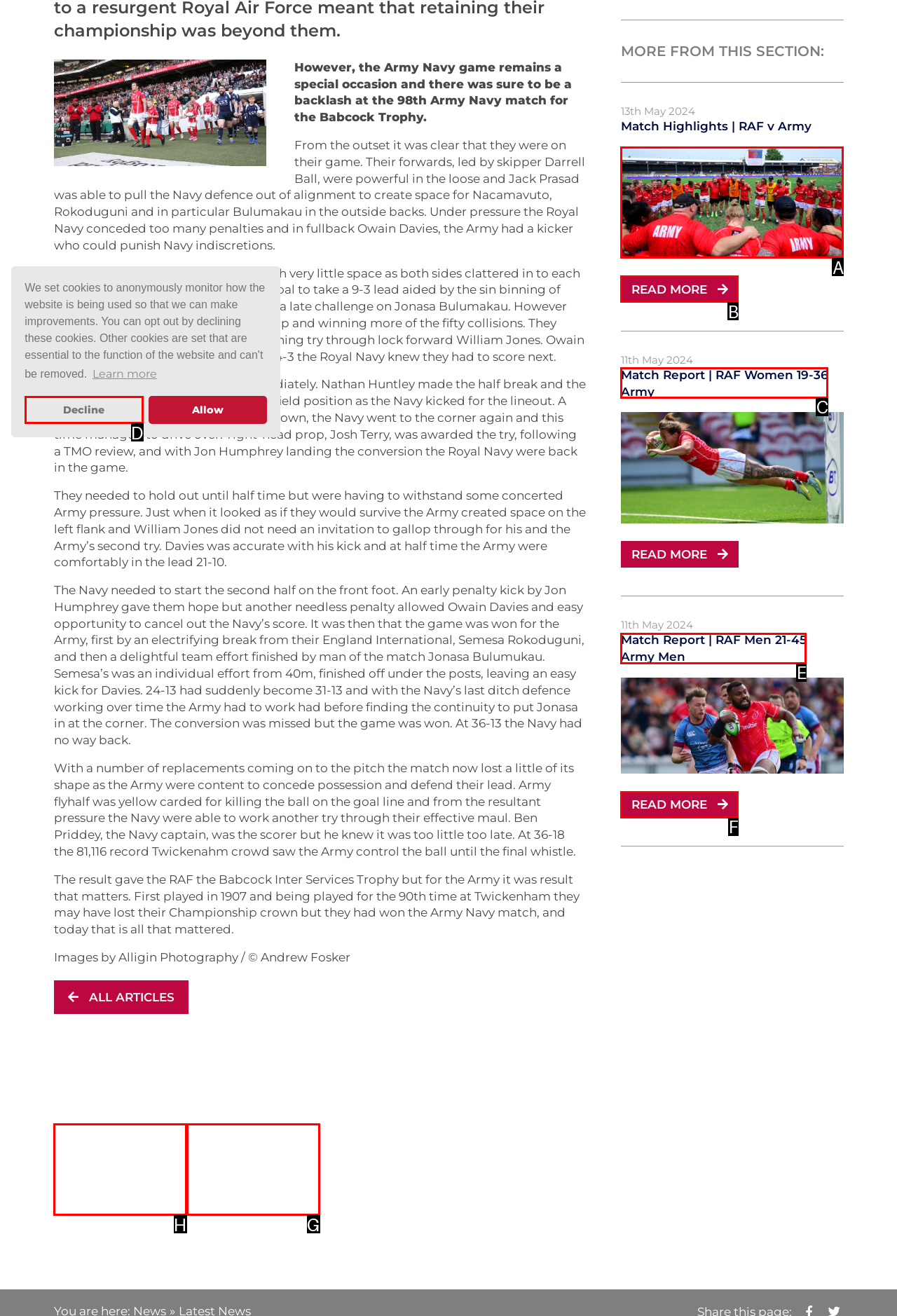Which HTML element matches the description: title="Select to expand"?
Reply with the letter of the correct choice.

H